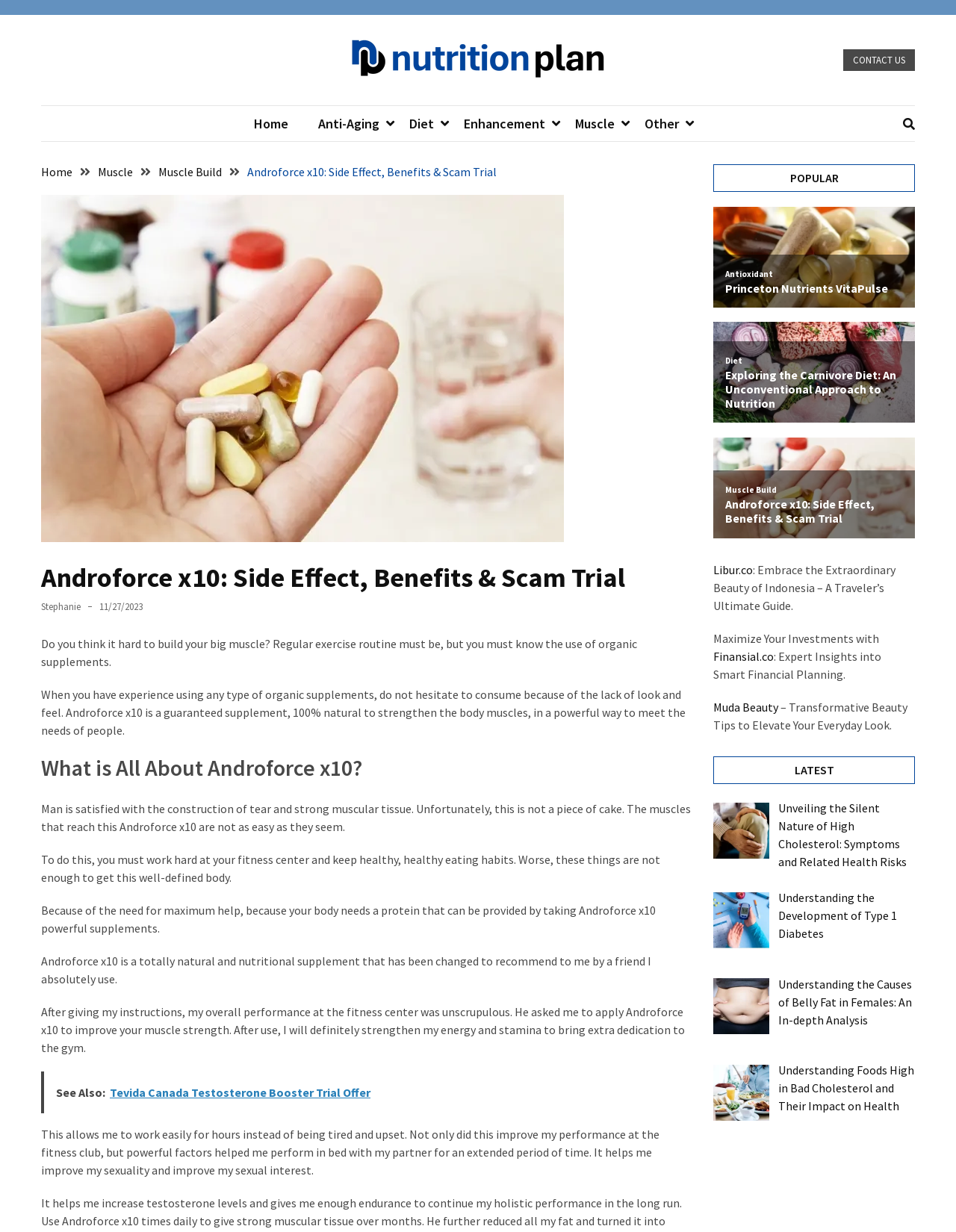Give a one-word or short-phrase answer to the following question: 
How many links are there in the 'POPULAR' section?

3